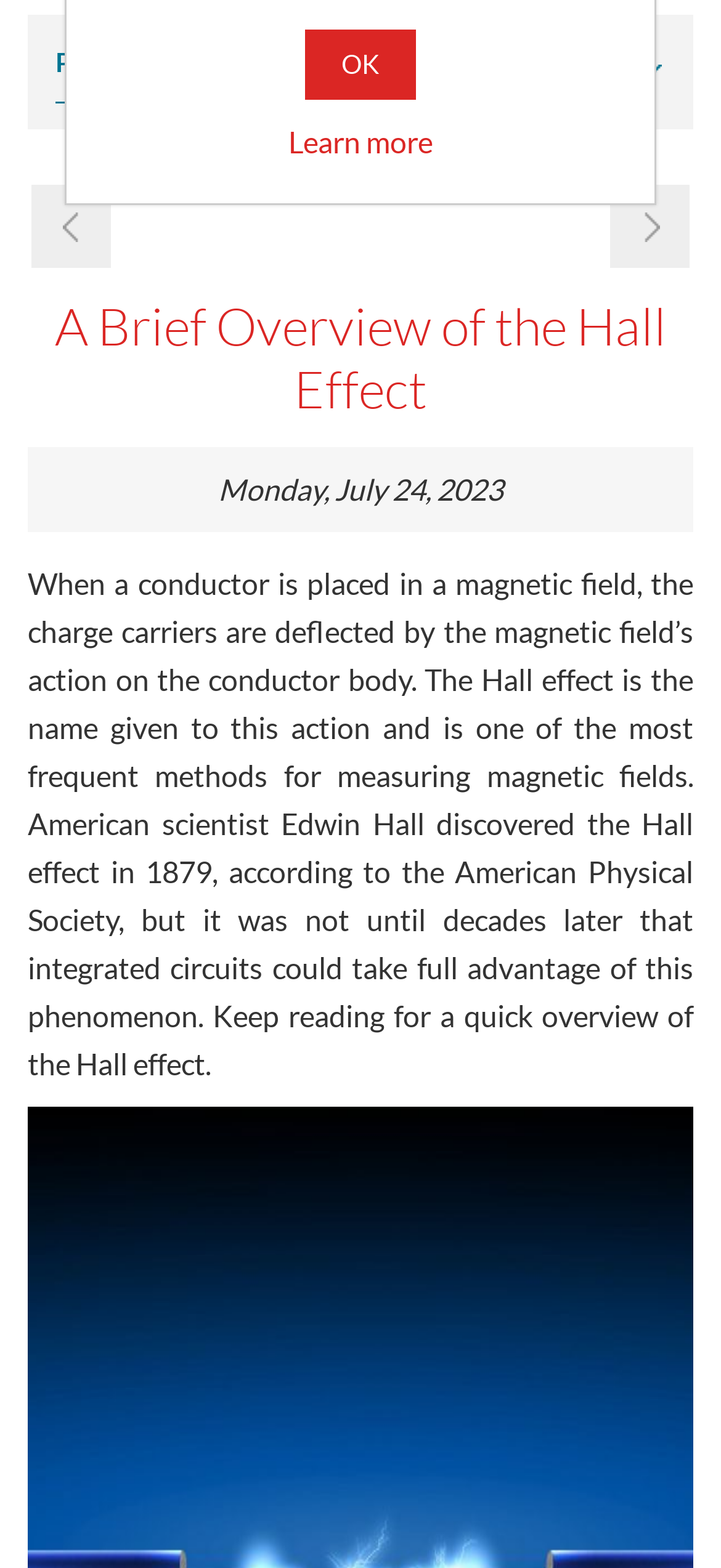Bounding box coordinates are specified in the format (top-left x, top-left y, bottom-right x, bottom-right y). All values are floating point numbers bounded between 0 and 1. Please provide the bounding box coordinate of the region this sentence describes: Learn more

[0.144, 0.076, 0.856, 0.106]